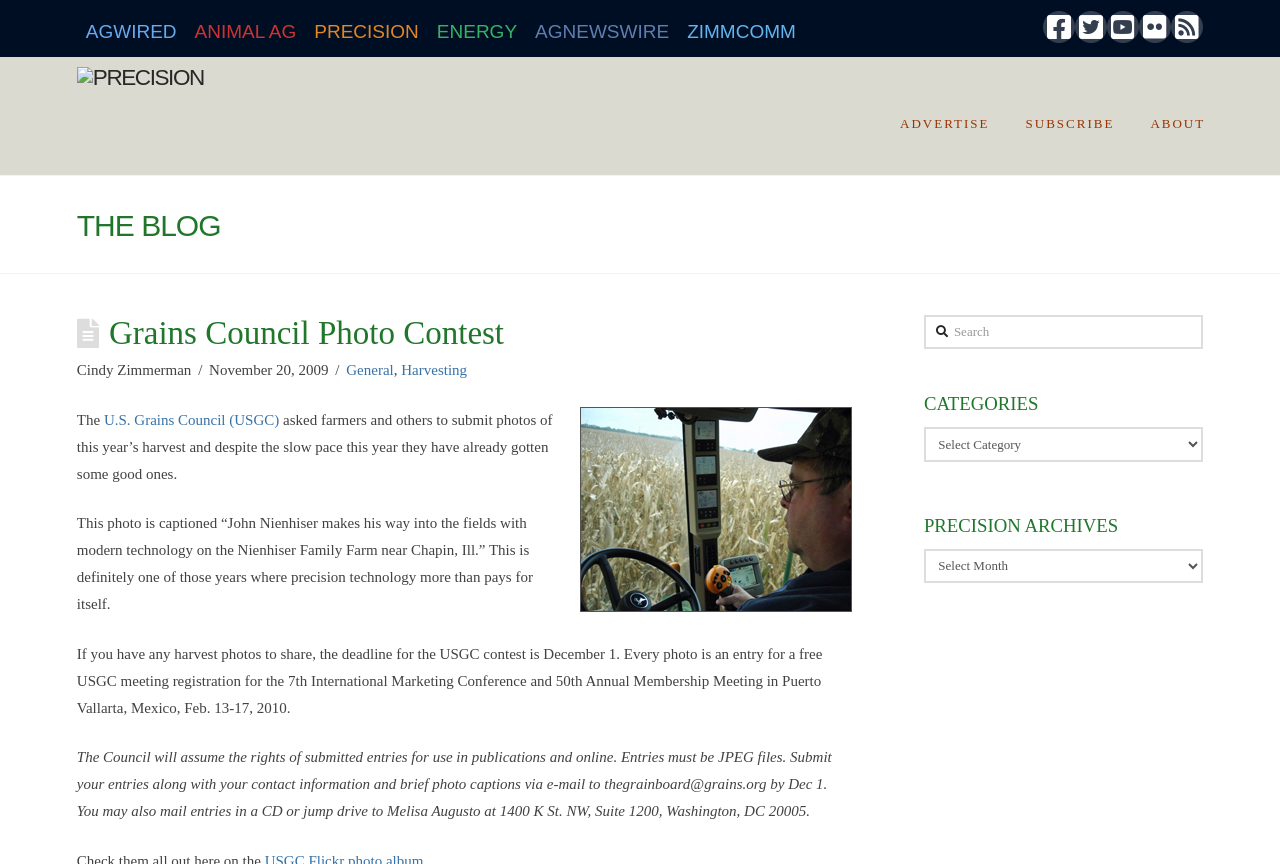What is the name of the farm in the photo?
Look at the screenshot and respond with a single word or phrase.

Nienhiser Family Farm